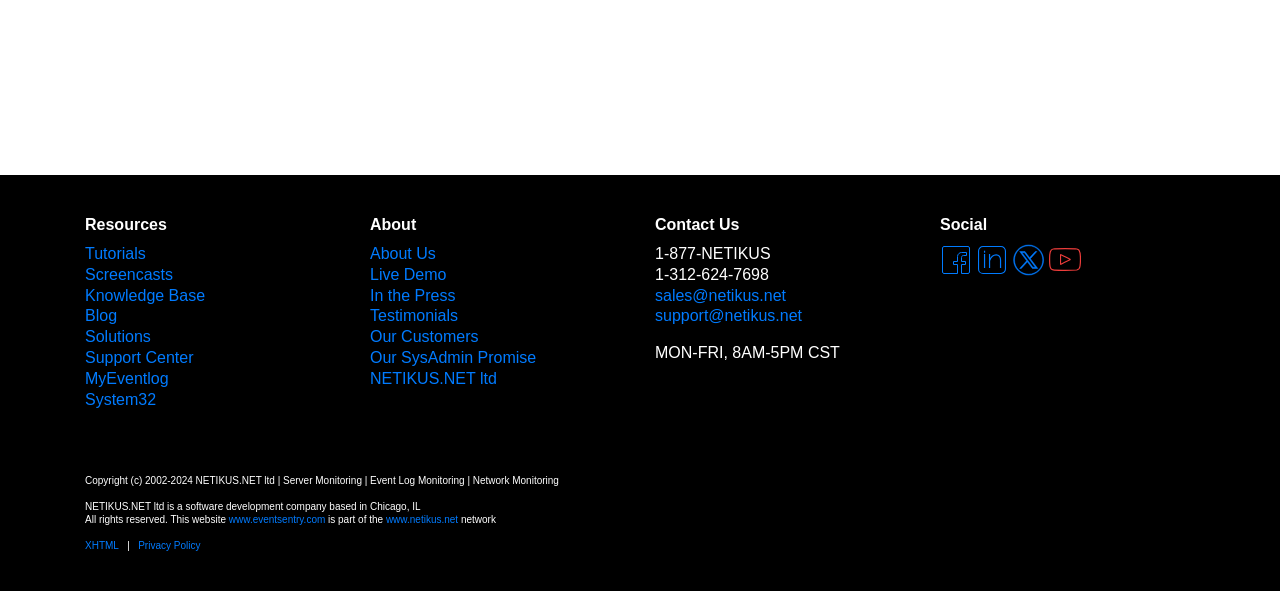What is the last link in the footer section?
By examining the image, provide a one-word or phrase answer.

Privacy Policy